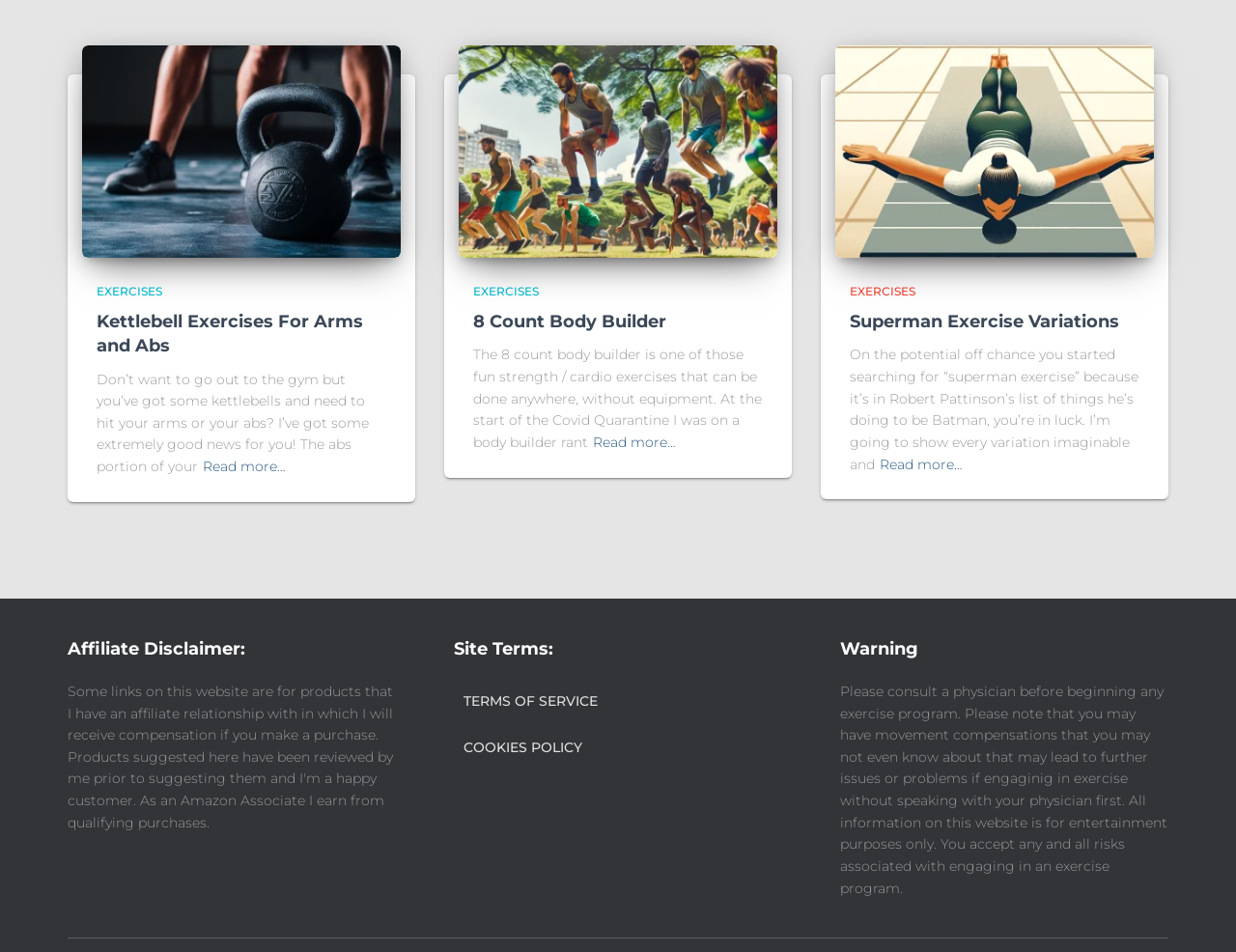Using the provided element description "title="Superman Exercise Variations"", determine the bounding box coordinates of the UI element.

[0.676, 0.148, 0.934, 0.167]